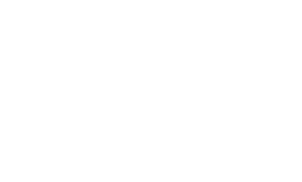Analyze the image and deliver a detailed answer to the question: What is the purpose of the data display section?

The data display section is likely used to evaluate and monitor internet domains, showcasing analysis tools commonly used in web safety and reputation management, which suggests that the purpose is to assess the reliability or trustworthiness of the listed sites.